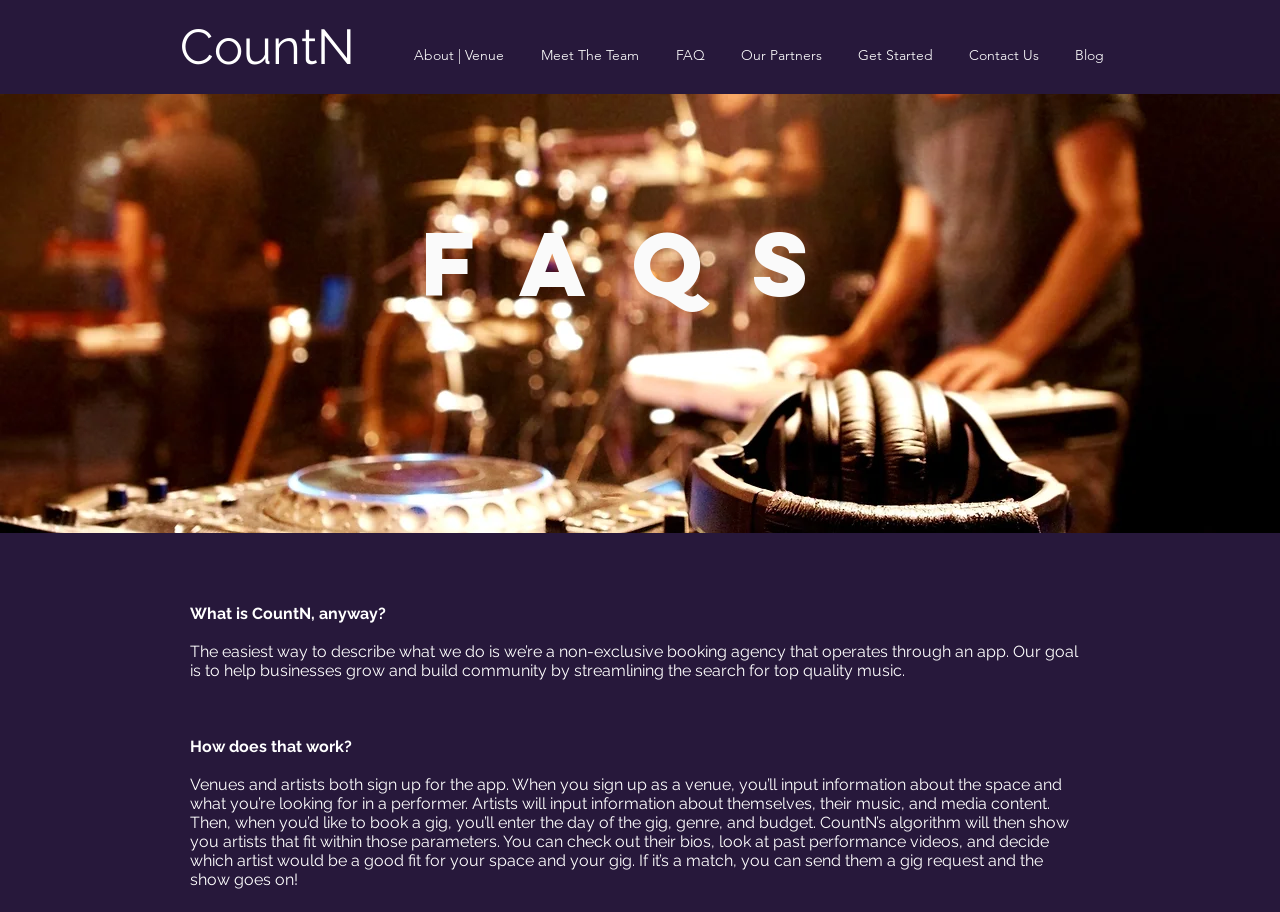What do venues input on CountN?
Refer to the screenshot and respond with a concise word or phrase.

Space and performer info